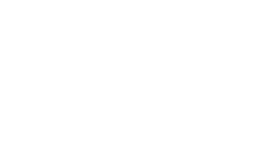What type of job market is highlighted in the image?
Please provide a single word or phrase answer based on the image.

Dynamic job market